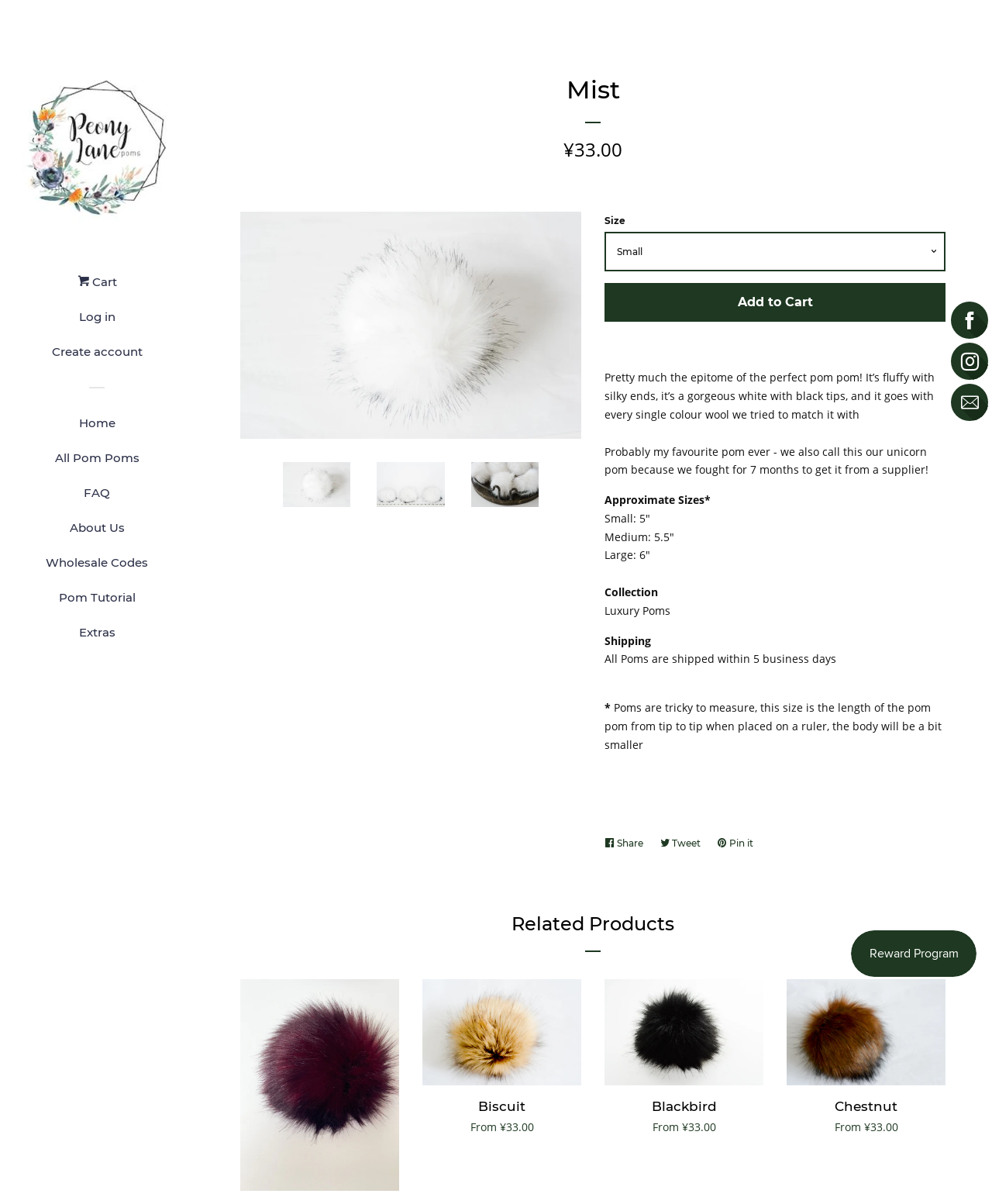Identify the bounding box for the UI element that is described as follows: "FAQ".

[0.035, 0.4, 0.16, 0.429]